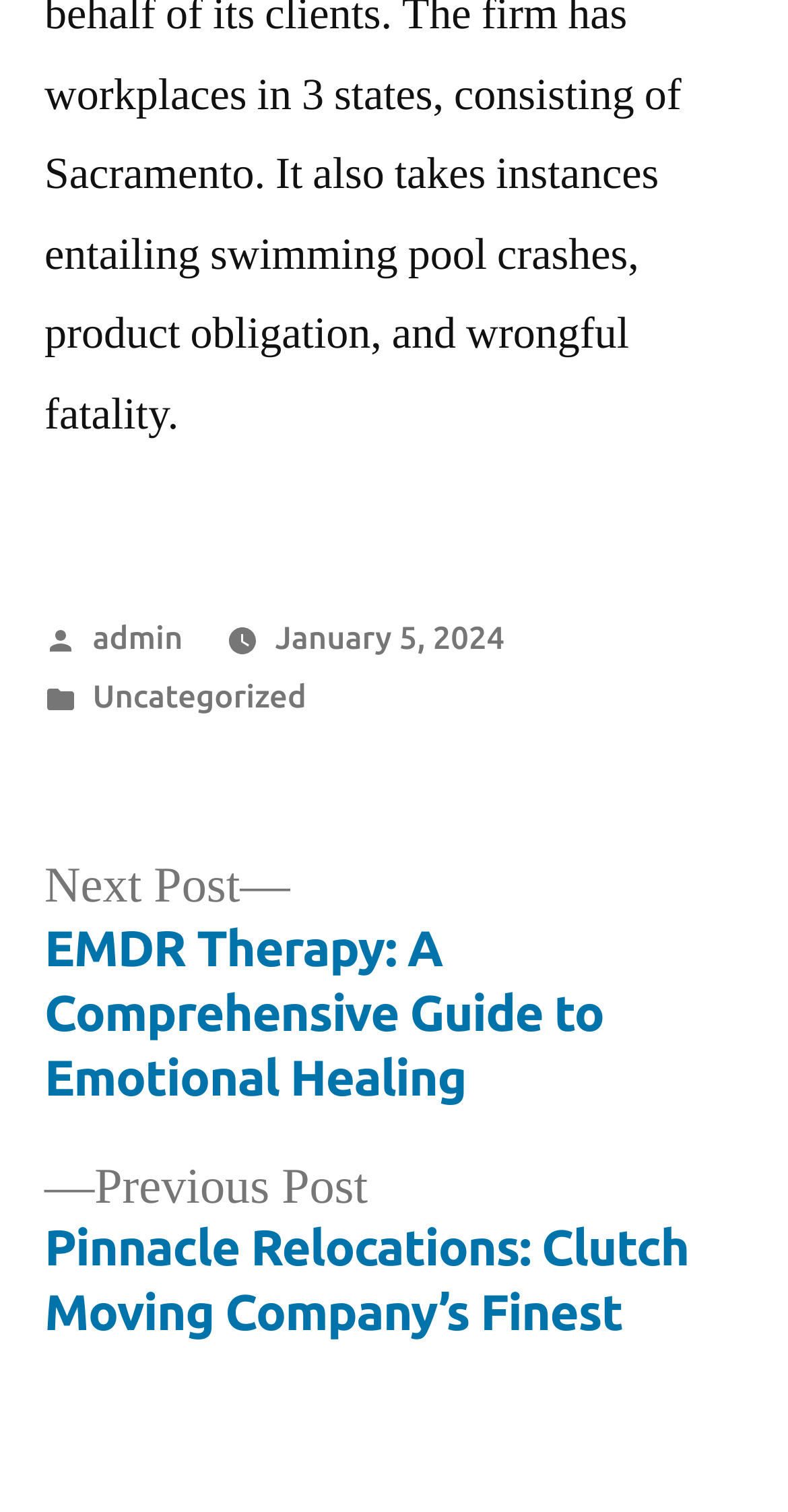Bounding box coordinates are specified in the format (top-left x, top-left y, bottom-right x, bottom-right y). All values are floating point numbers bounded between 0 and 1. Please provide the bounding box coordinate of the region this sentence describes: admin

[0.117, 0.41, 0.232, 0.434]